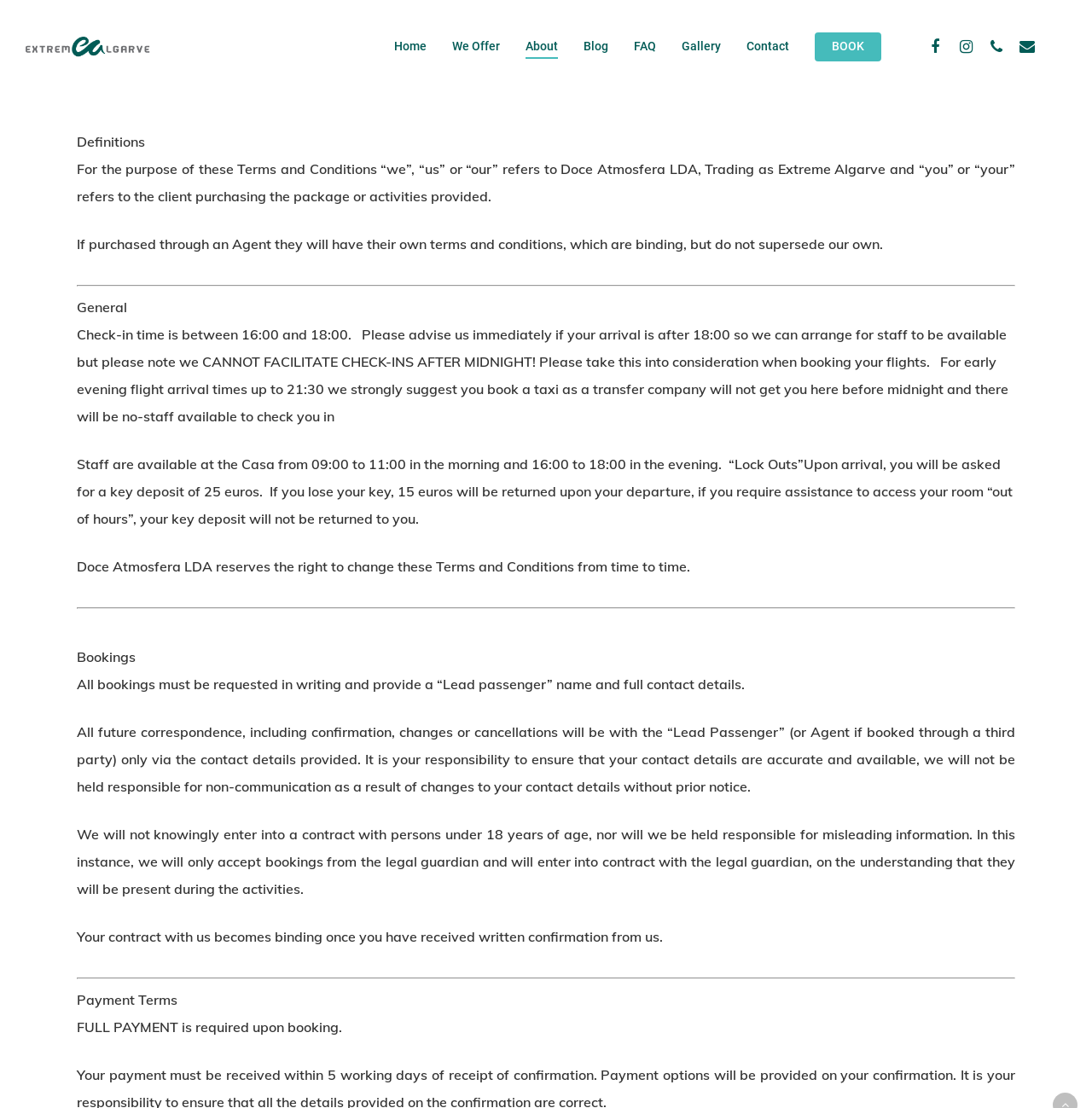Pinpoint the bounding box coordinates of the clickable area necessary to execute the following instruction: "Book now". The coordinates should be given as four float numbers between 0 and 1, namely [left, top, right, bottom].

[0.746, 0.035, 0.807, 0.05]